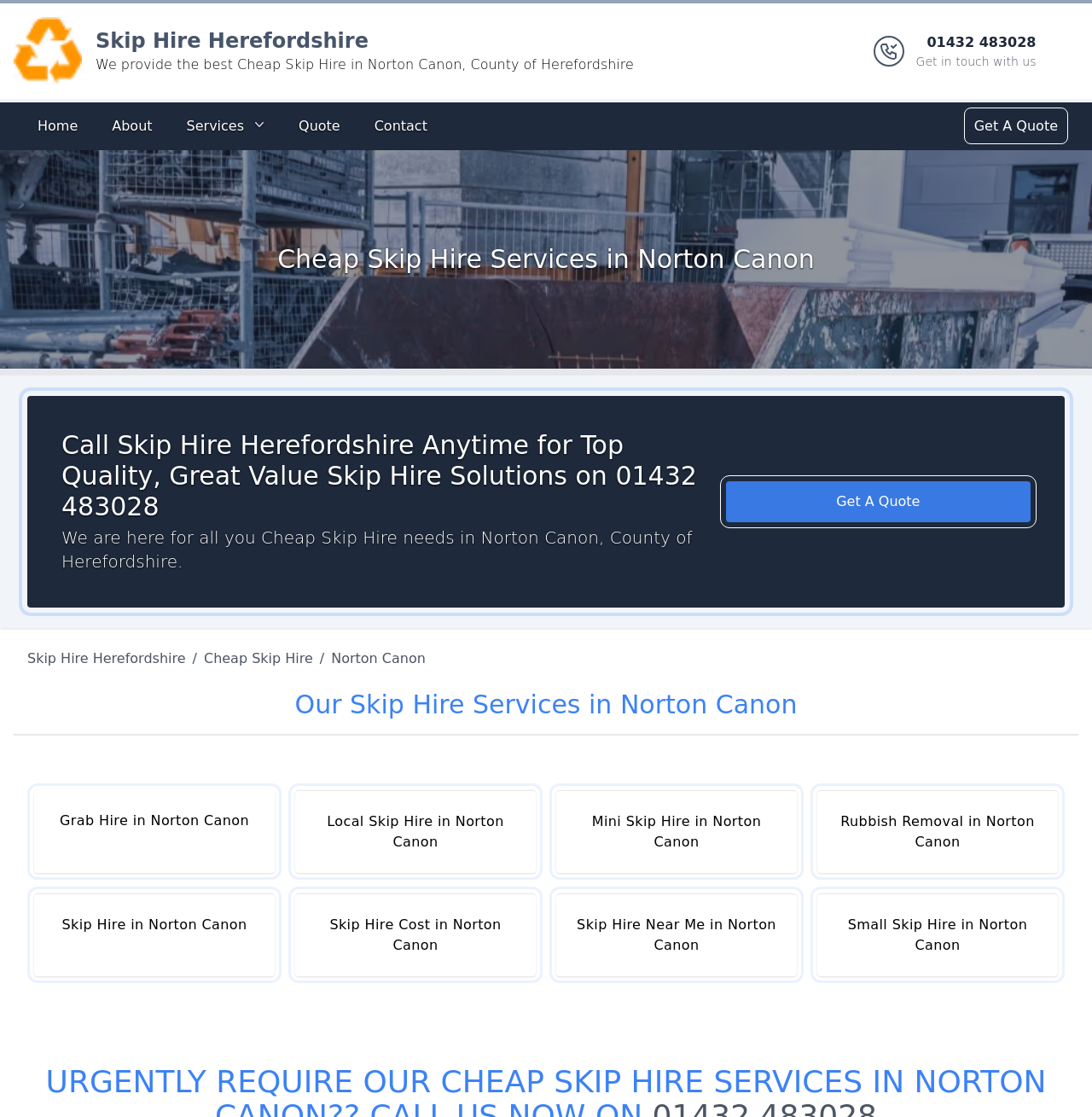Answer the question below using just one word or a short phrase: 
What is the purpose of the 'Get A Quote' button?

To get a quote for skip hire services